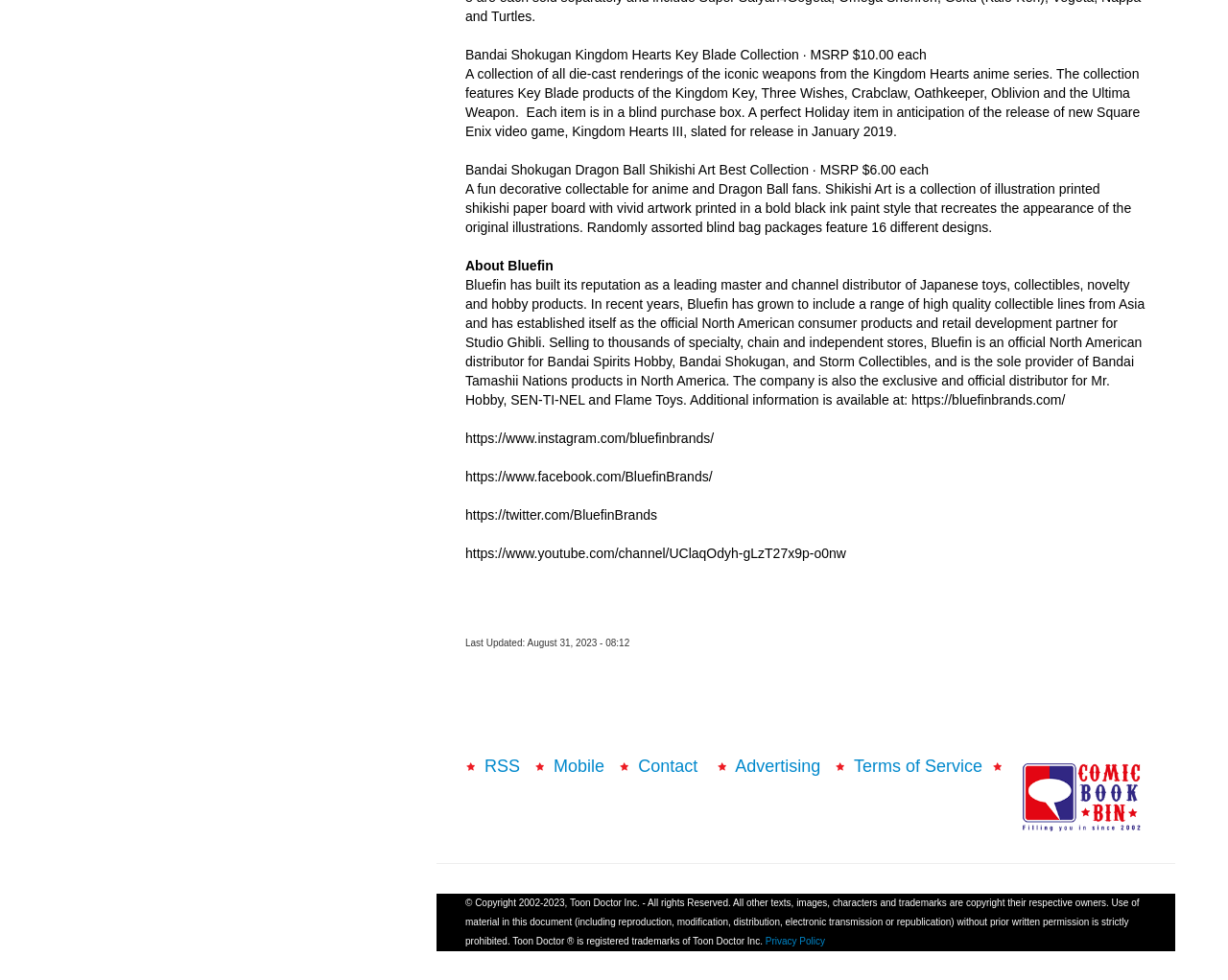Respond with a single word or phrase for the following question: 
What is the name of the anime series featured in the first product?

Kingdom Hearts